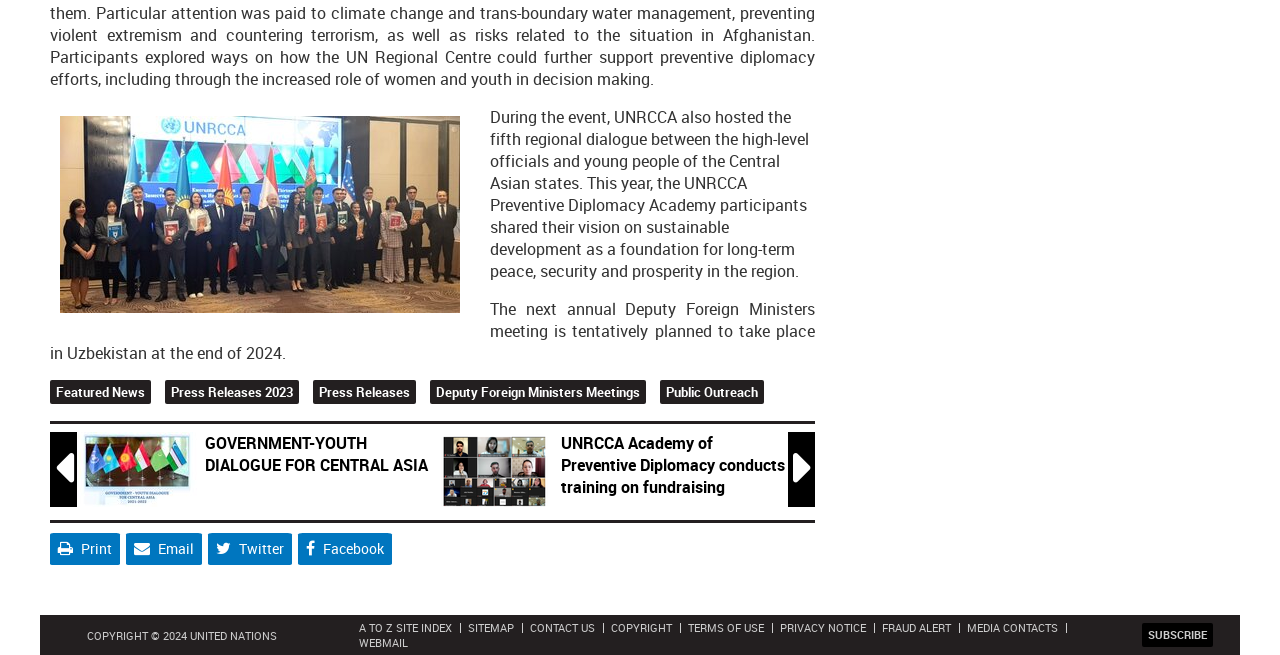Please identify the bounding box coordinates of the clickable region that I should interact with to perform the following instruction: "Go to A TO Z SITE INDEX". The coordinates should be expressed as four float numbers between 0 and 1, i.e., [left, top, right, bottom].

[0.28, 0.947, 0.353, 0.97]